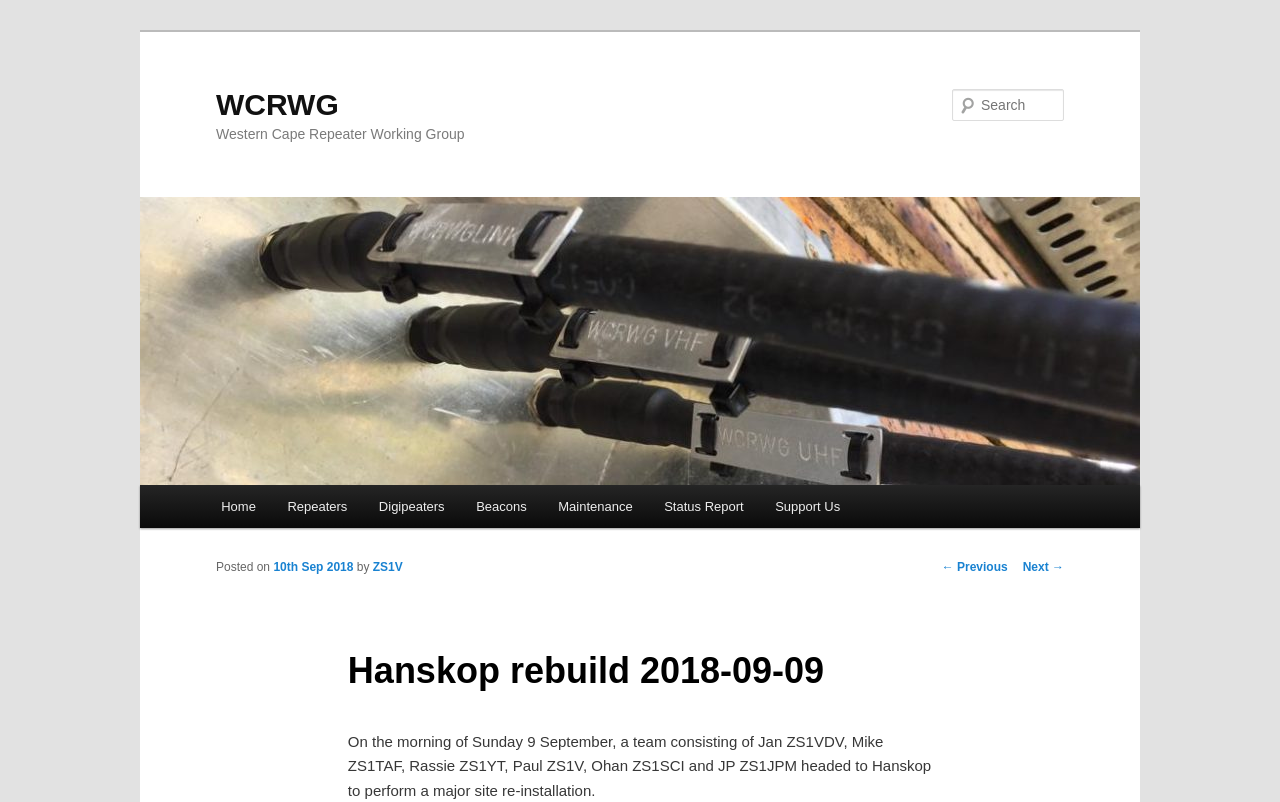Provide the bounding box coordinates of the HTML element this sentence describes: "← Previous".

[0.736, 0.698, 0.787, 0.716]